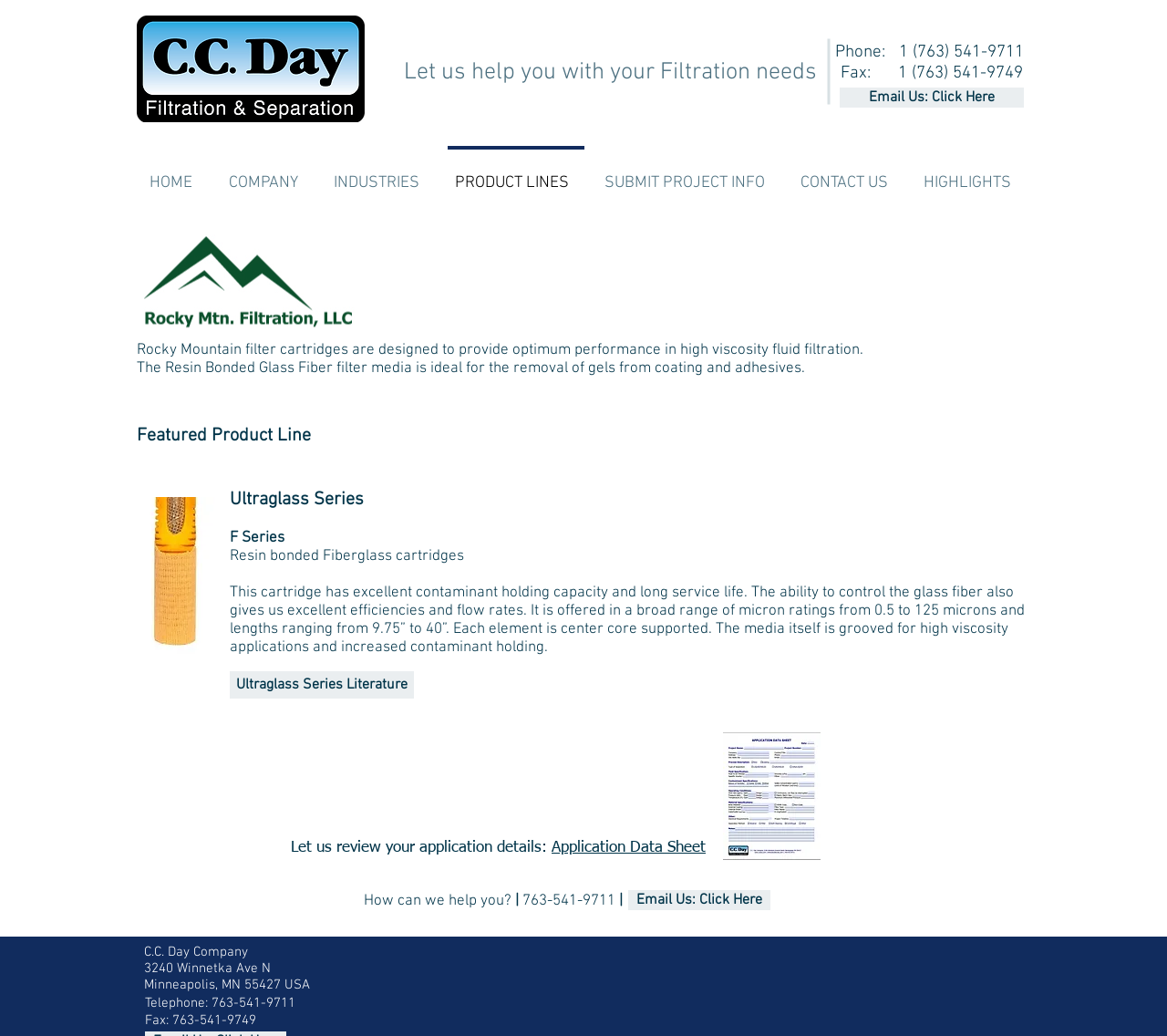Provide a thorough description of the webpage you see.

The webpage is for Rocky Mountain Filtration, a company that provides filtration solutions. At the top, there is a navigation menu with links to various sections of the website, including "HOME", "COMPANY", "INDUSTRIES", "PRODUCT LINES", "SUBMIT PROJECT INFO", "CONTACT US", and "HIGHLIGHTS". 

Below the navigation menu, there is a brief introduction to the company, stating "Let us help you with your Filtration needs" and providing contact information, including phone and fax numbers, as well as an email link. 

To the right of the introduction, there is a site search iframe. 

The main content of the webpage is divided into two sections. On the left, there is an image of a filter cartridge, accompanied by a description of the product, stating that it is designed to provide optimum performance in high viscosity fluid filtration. 

Below the image, there are three sections highlighting different product lines, including the Ultraglass Series, F Series, and Resin bonded Fiberglass cartridges. Each section includes a brief description and a link to more information. 

On the right side of the main content, there is a call-to-action section, encouraging visitors to review their application details and providing a link to an application data sheet. 

At the bottom of the webpage, there is a footer section with contact information, including phone and email links, as well as the company's address.